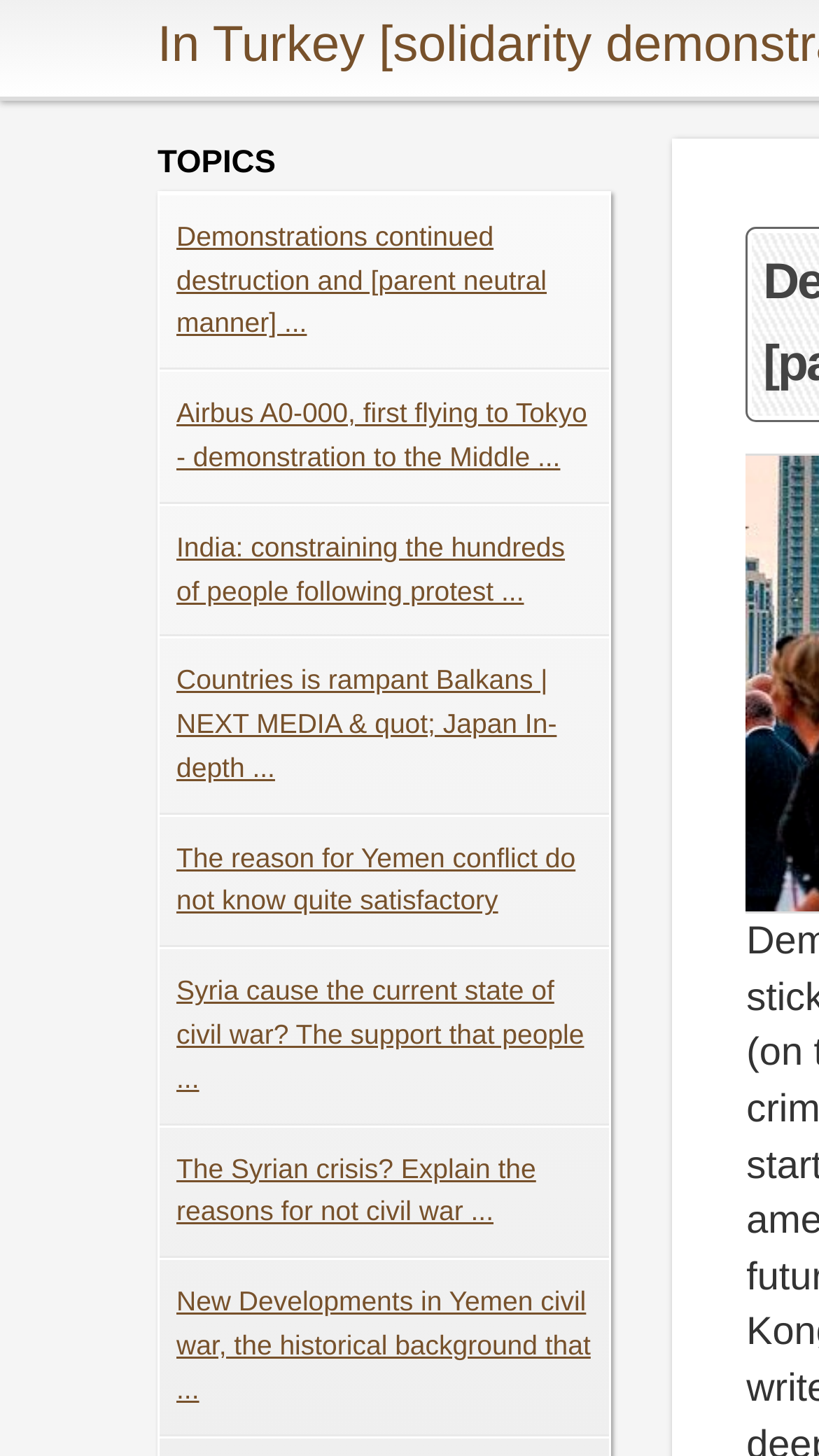Elaborate on the webpage's design and content in a detailed caption.

The webpage appears to be a news or article aggregation page, with a focus on international news and current events. At the top of the page, there is a heading titled "TOPICS" that spans about half of the page width. Below the heading, there are seven links to different news articles, each with a brief descriptive title. These links are arranged in a vertical column, taking up about two-thirds of the page height.

The first link is titled "Demonstrations continued destruction and [parent neutral manner].../ In Turkey [solidarity demonstration to the Uighur people] | [View...". The subsequent links are related to various international news stories, including Airbus, protests in India, conflicts in the Balkans, Yemen, and Syria. Each link has a brief summary or title that provides context about the article's content.

The links are positioned closely together, with minimal spacing between them, suggesting a dense and informative layout. The overall structure of the page is simple and easy to navigate, with a clear hierarchy of elements and a focus on providing access to multiple news articles.